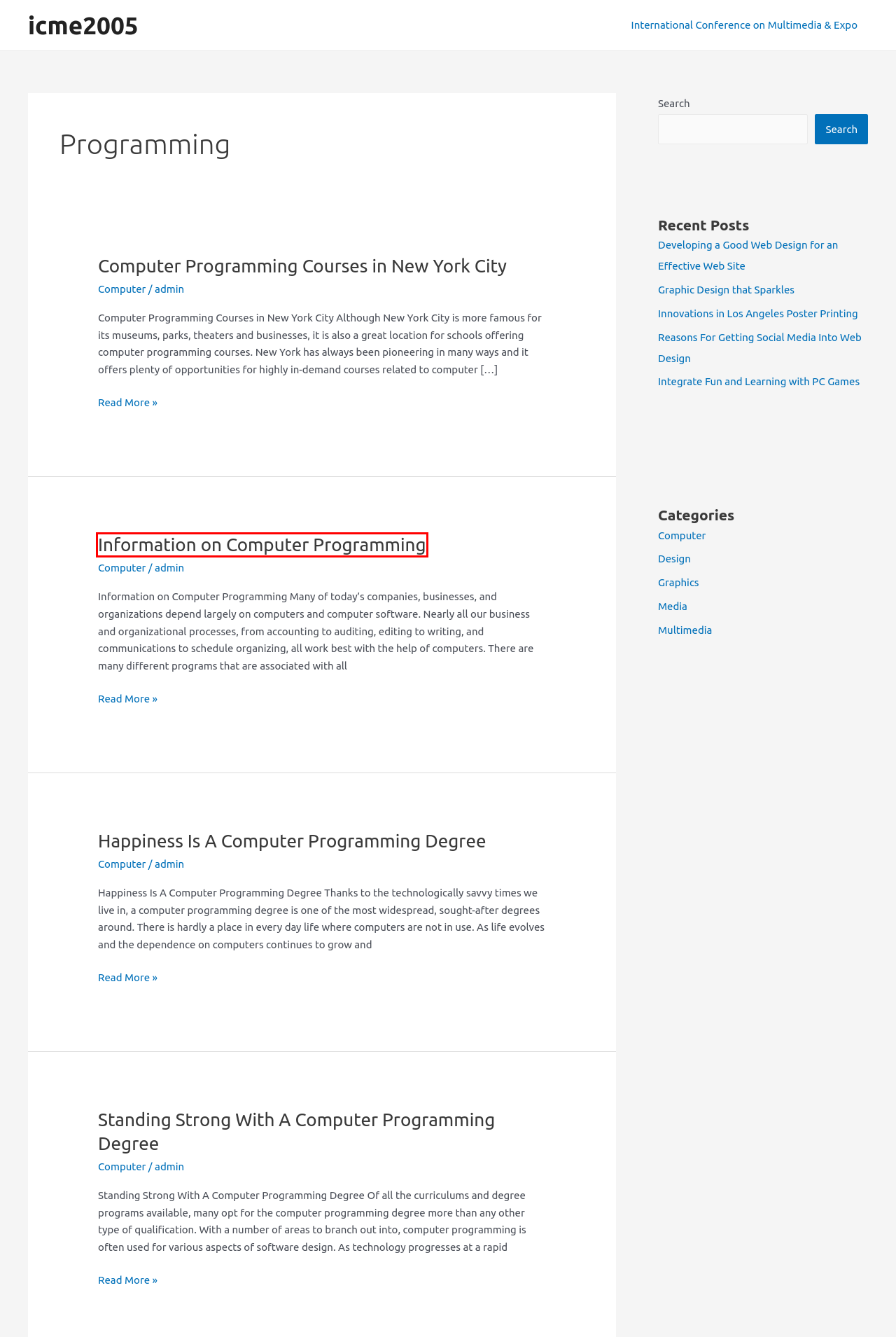You have a screenshot of a webpage with a red bounding box around an element. Identify the webpage description that best fits the new page that appears after clicking the selected element in the red bounding box. Here are the candidates:
A. Developing a Good Web Design for an Effective Web Site – icme2005
B. admin – icme2005
C. Integrate Fun and Learning with PC Games – icme2005
D. Design – icme2005
E. International Conference on Multimedia & Expo – icme2005
F. Happiness Is A Computer Programming Degree – icme2005
G. Information on Computer Programming – icme2005
H. Computer – icme2005

G